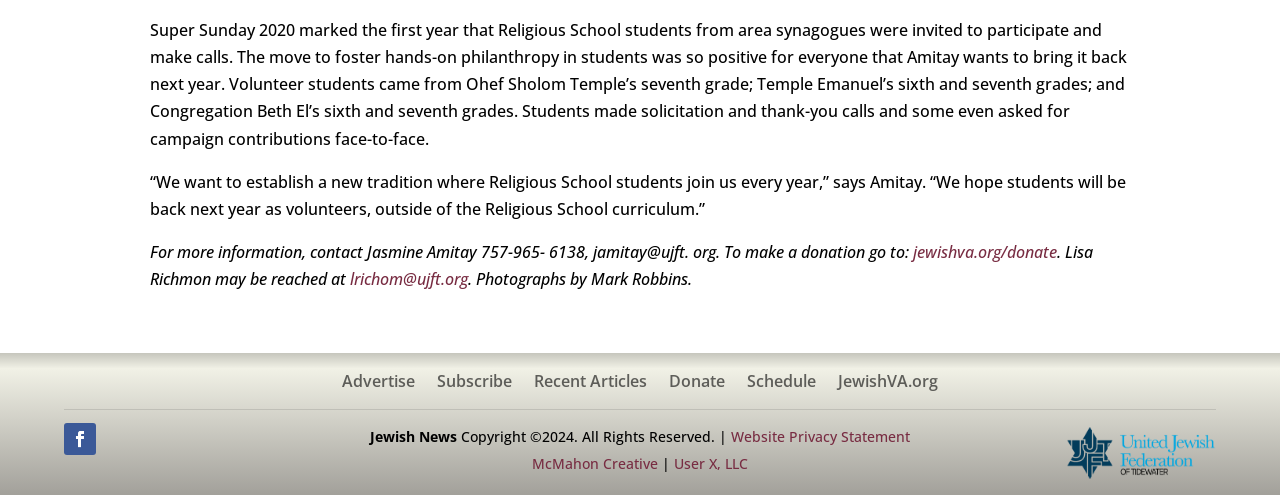Find the bounding box of the UI element described as follows: "User X, LLC".

[0.527, 0.917, 0.584, 0.956]